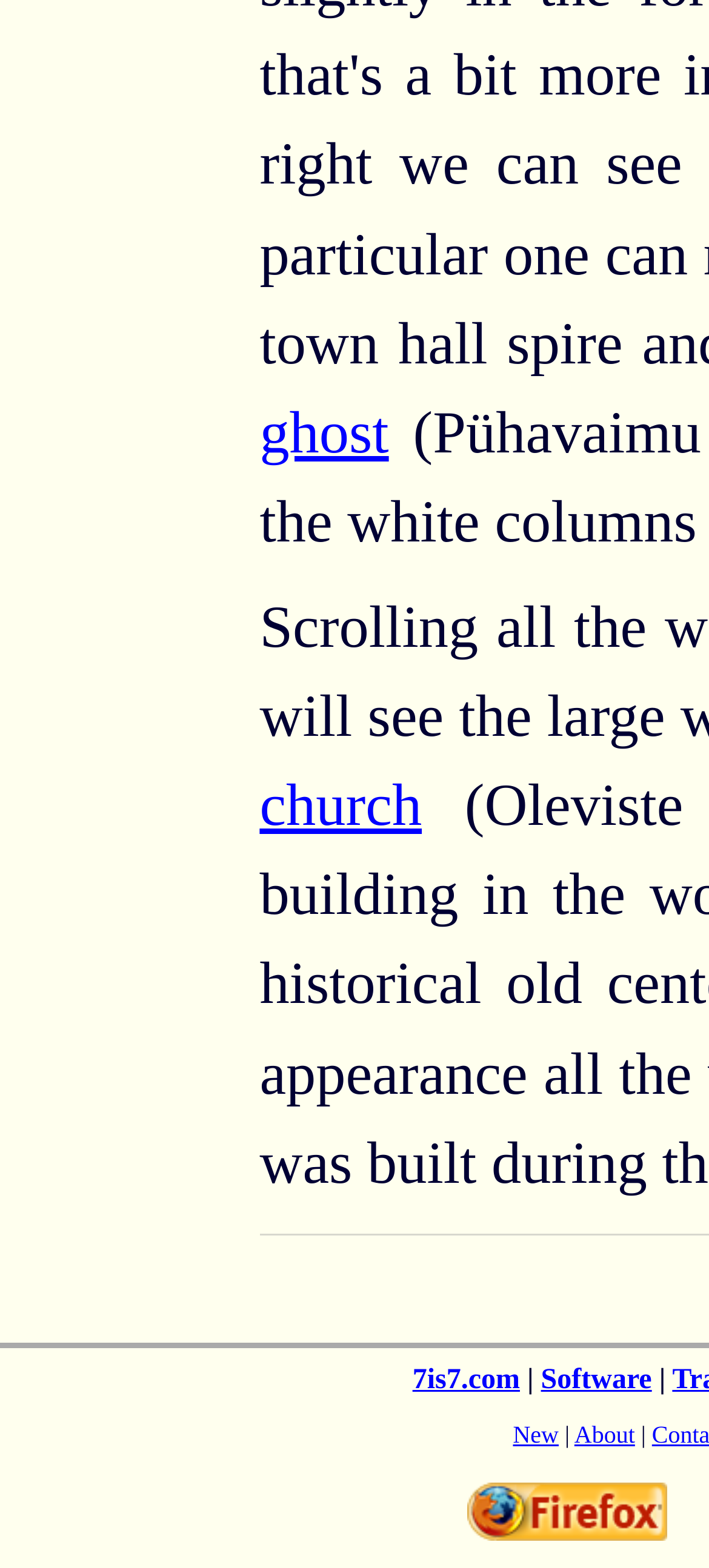What is the text next to the 'New' link?
Use the screenshot to answer the question with a single word or phrase.

|